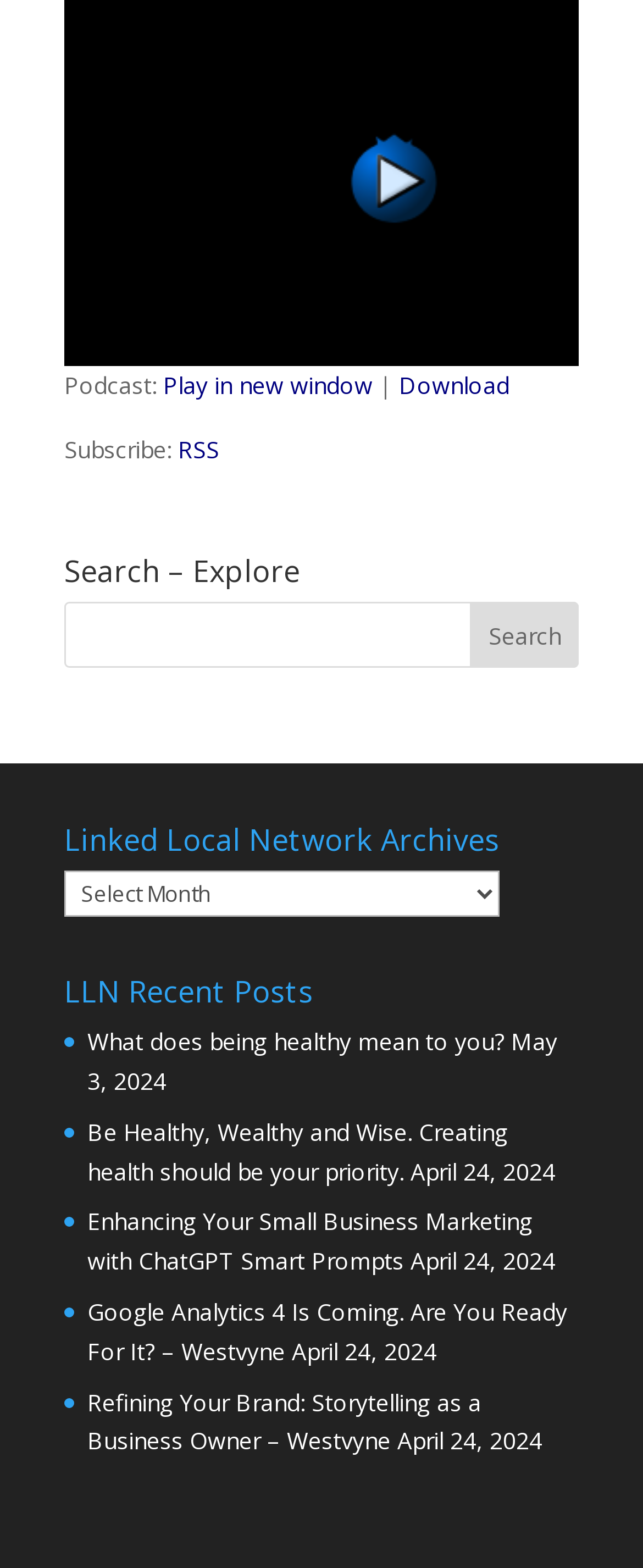Indicate the bounding box coordinates of the element that must be clicked to execute the instruction: "Search for something". The coordinates should be given as four float numbers between 0 and 1, i.e., [left, top, right, bottom].

[0.1, 0.384, 0.9, 0.426]